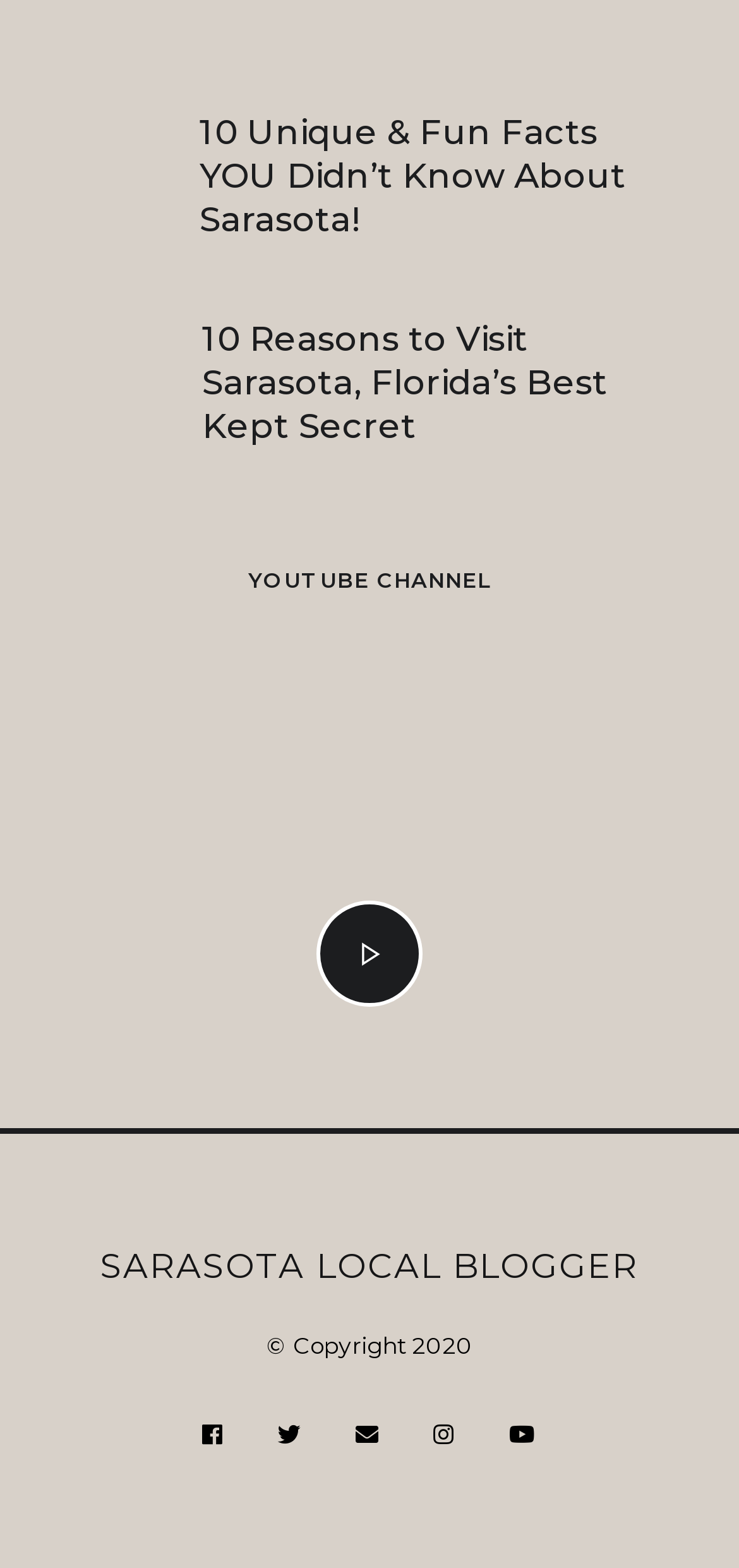Could you provide the bounding box coordinates for the portion of the screen to click to complete this instruction: "View '10 Unique & Fun Facts YOU Didn’t Know About Sarasota!' article"?

[0.128, 0.145, 0.219, 0.173]